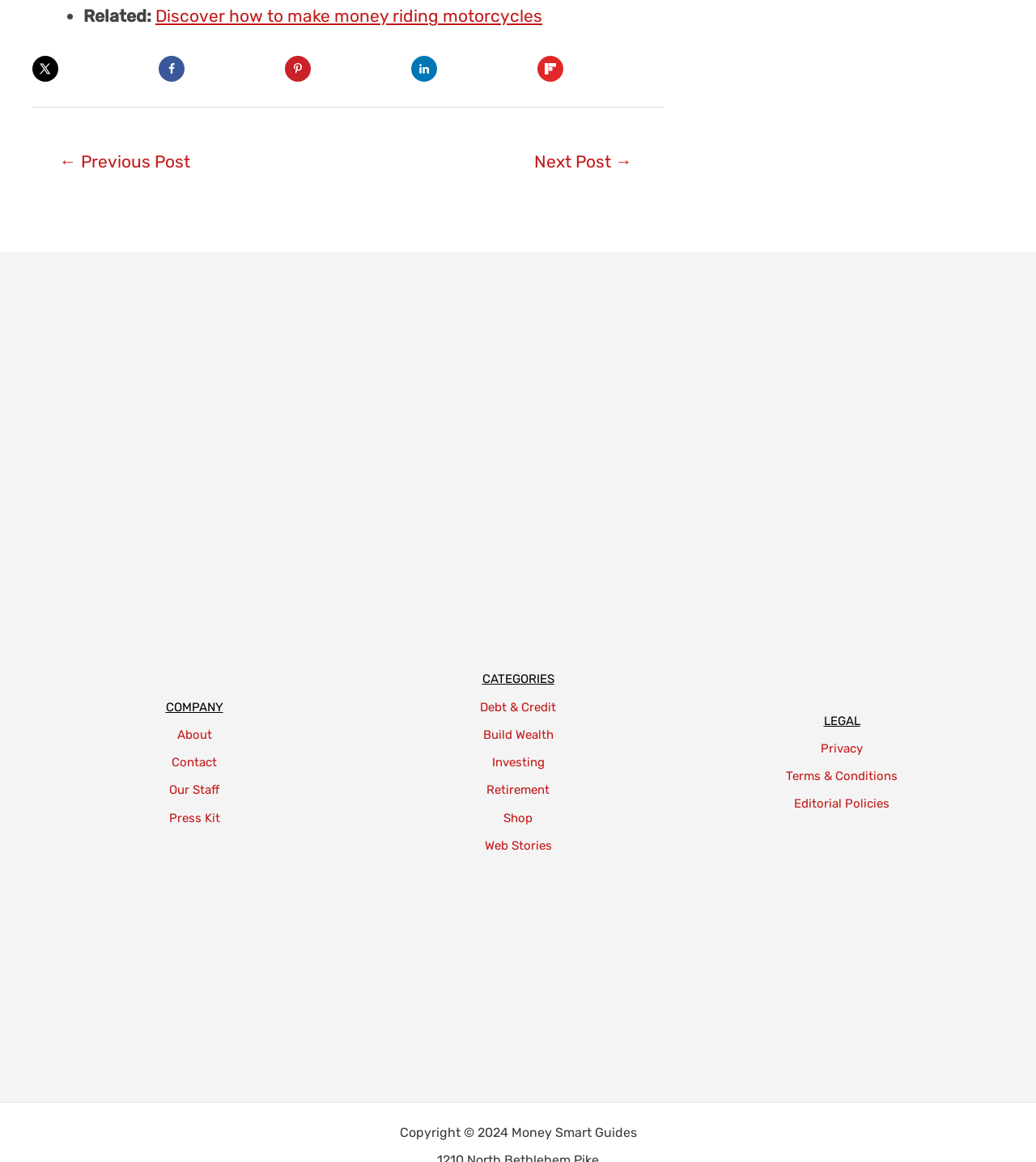Can you find the bounding box coordinates of the area I should click to execute the following instruction: "Visit About page"?

[0.171, 0.626, 0.204, 0.639]